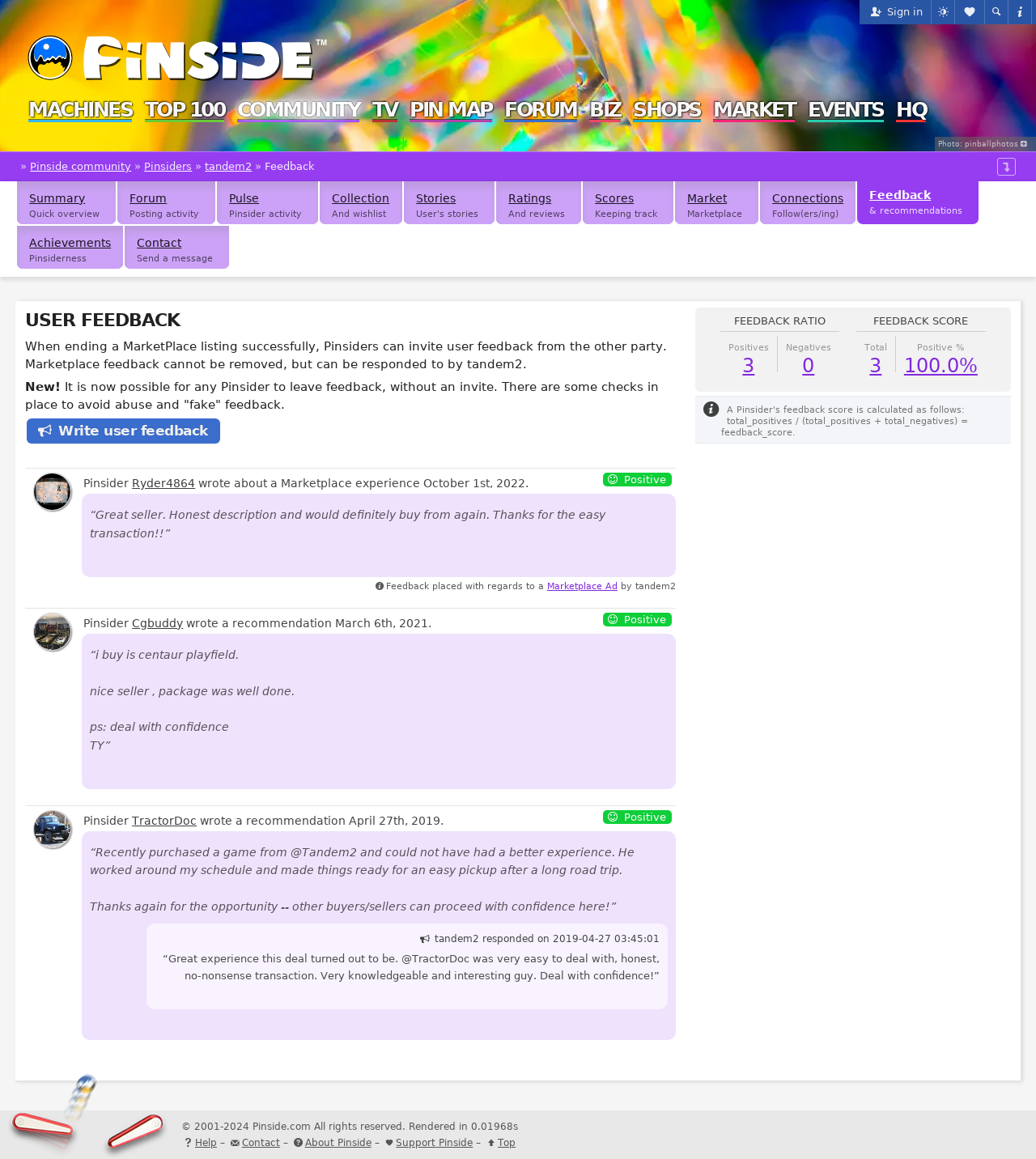Identify the bounding box coordinates of the clickable region to carry out the given instruction: "View Pinside community".

[0.029, 0.139, 0.127, 0.149]